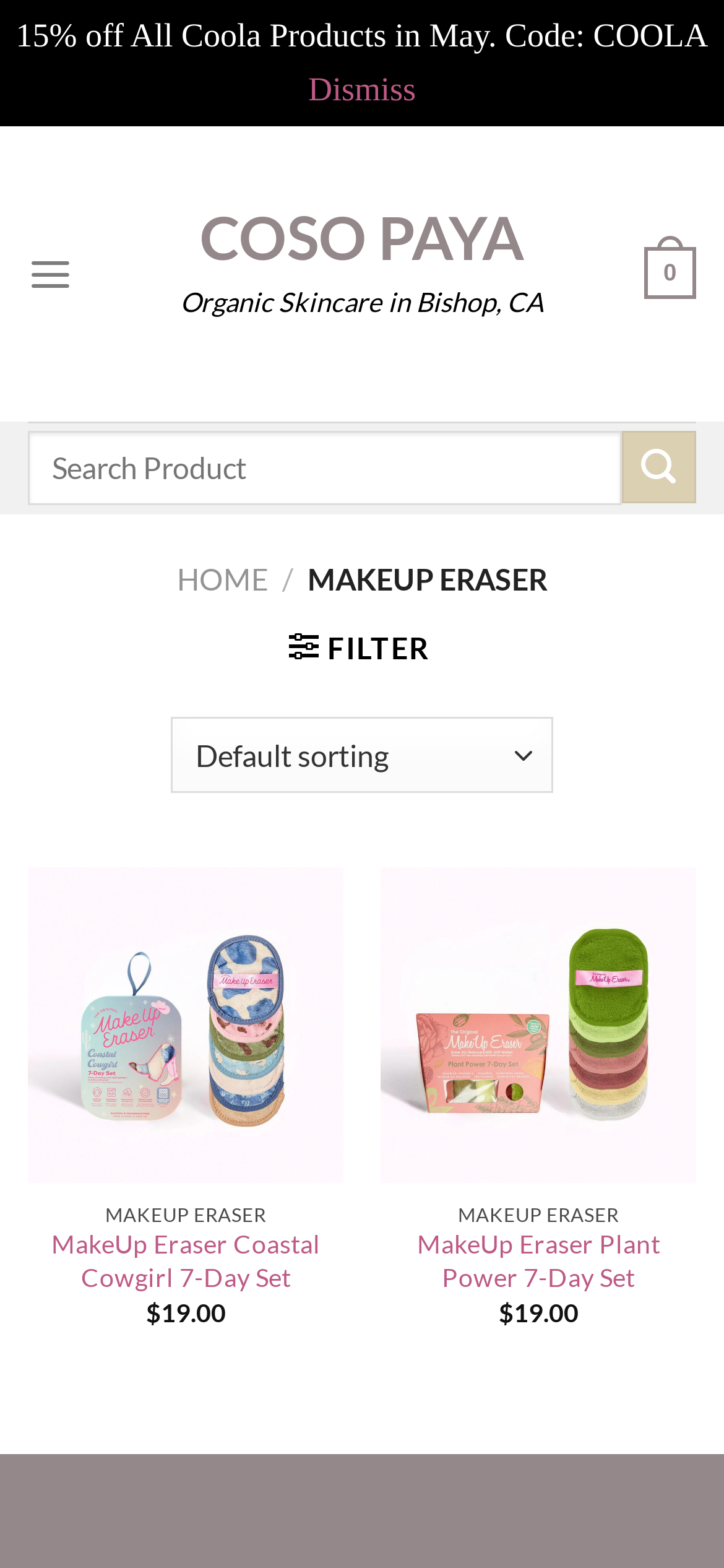Determine the bounding box coordinates for the region that must be clicked to execute the following instruction: "Dismiss the notification".

[0.426, 0.045, 0.574, 0.068]